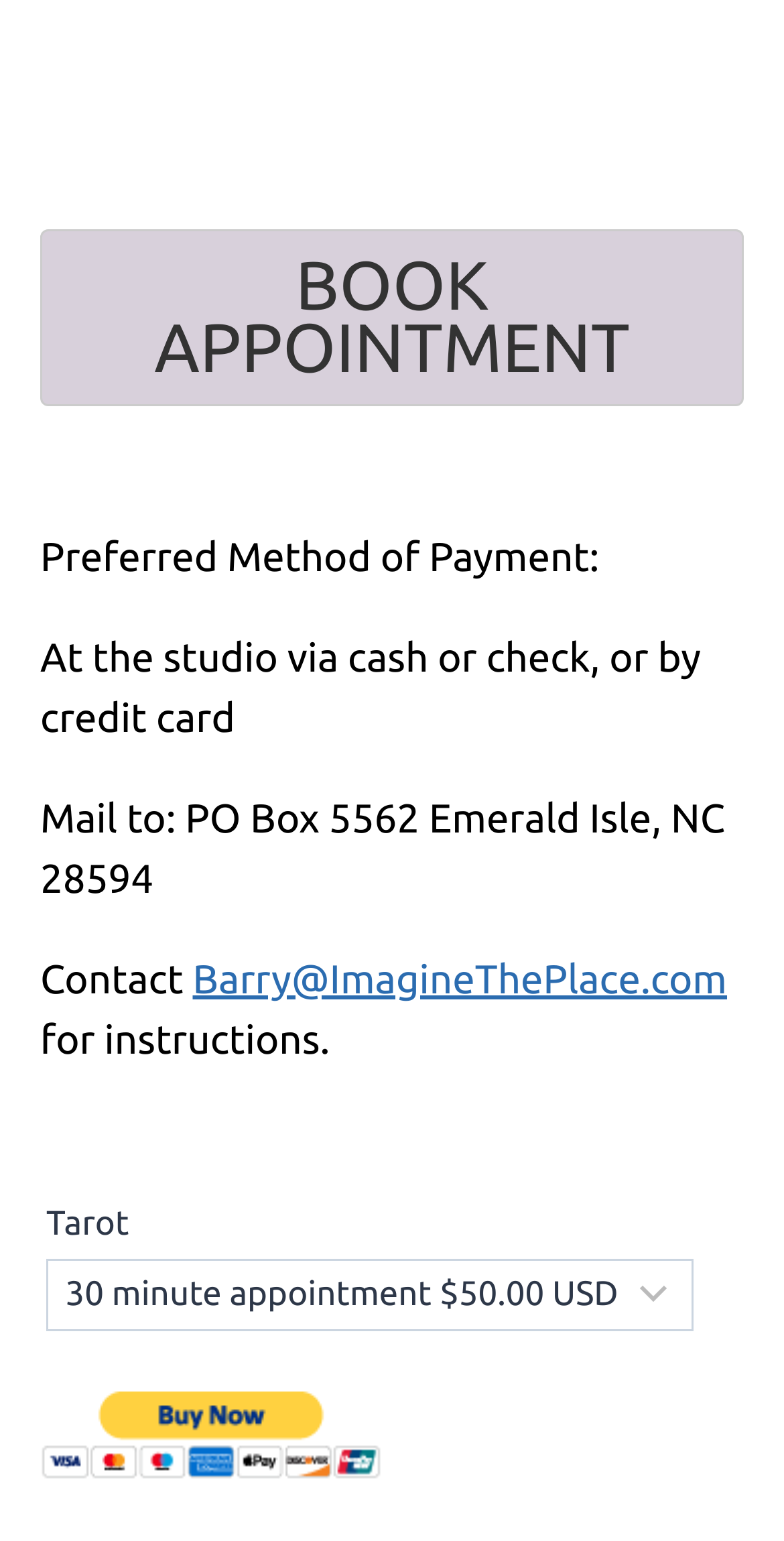What is the purpose of the 'BOOK APPOINTMENT' link?
Examine the webpage screenshot and provide an in-depth answer to the question.

The purpose of the 'BOOK APPOINTMENT' link can be inferred from its text content, which suggests that it is used to book an appointment, likely for a tarot reading or other service offered by the website.